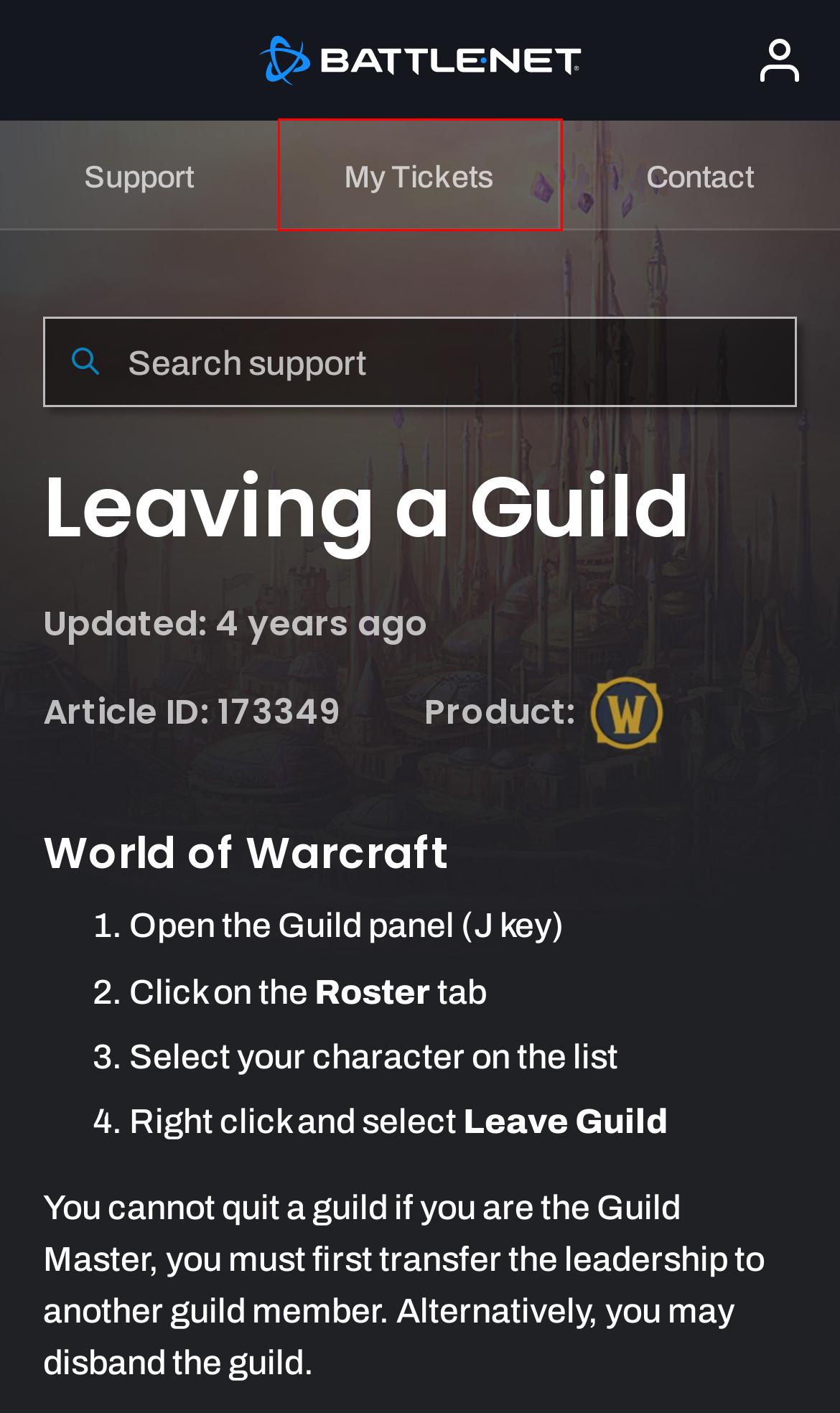Review the screenshot of a webpage containing a red bounding box around an element. Select the description that best matches the new webpage after clicking the highlighted element. The options are:
A. 商城即将上架 | Battle.net
B. Blizzard Privacy World
C. Third Party Legal Notices - Legal – Blizzard Entertainment
D. 违法和不良信息举报中心
E. Careers at Blizzard Entertainment
F. 使用条款 - Legal – Blizzard Entertainment
G. Battle.net Login
H. Legal – Blizzard Entertainment

G